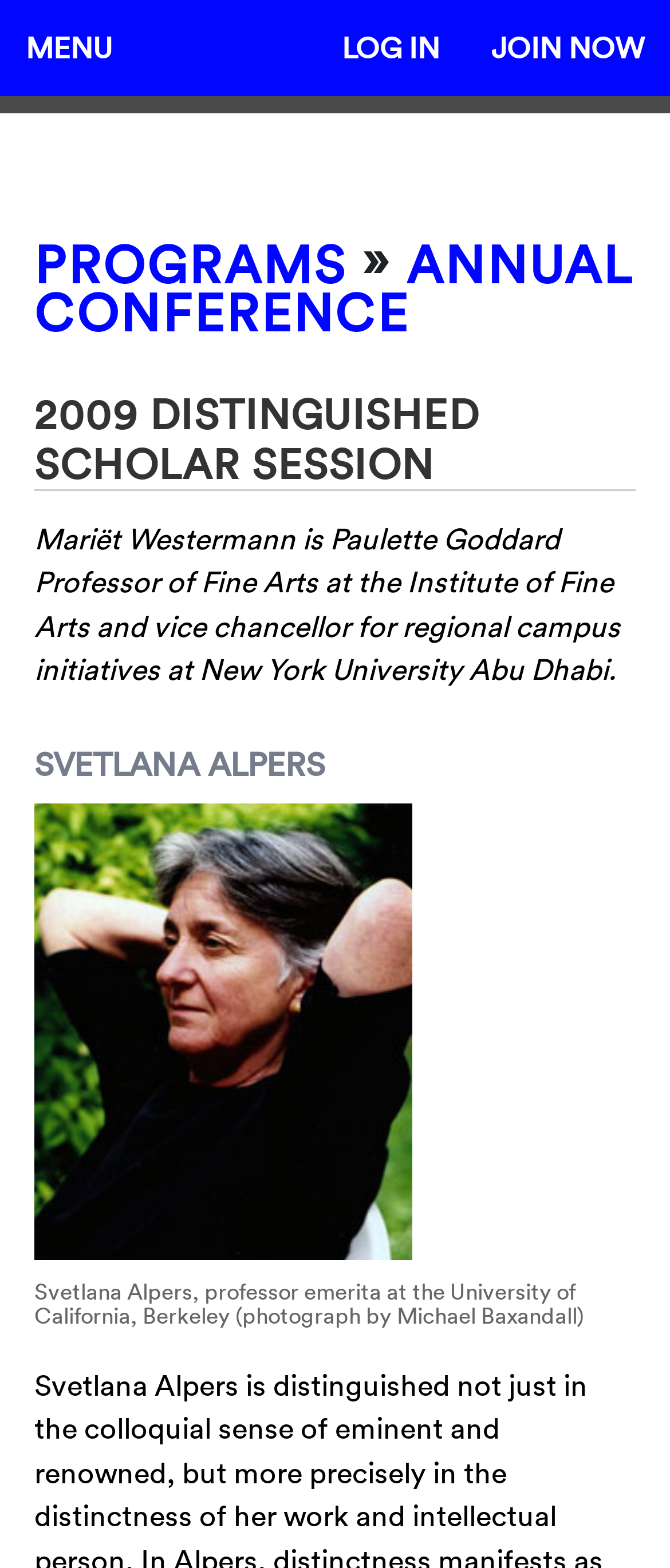Give the bounding box coordinates for this UI element: "Join Now". The coordinates should be four float numbers between 0 and 1, arranged as [left, top, right, bottom].

[0.695, 0.0, 1.0, 0.061]